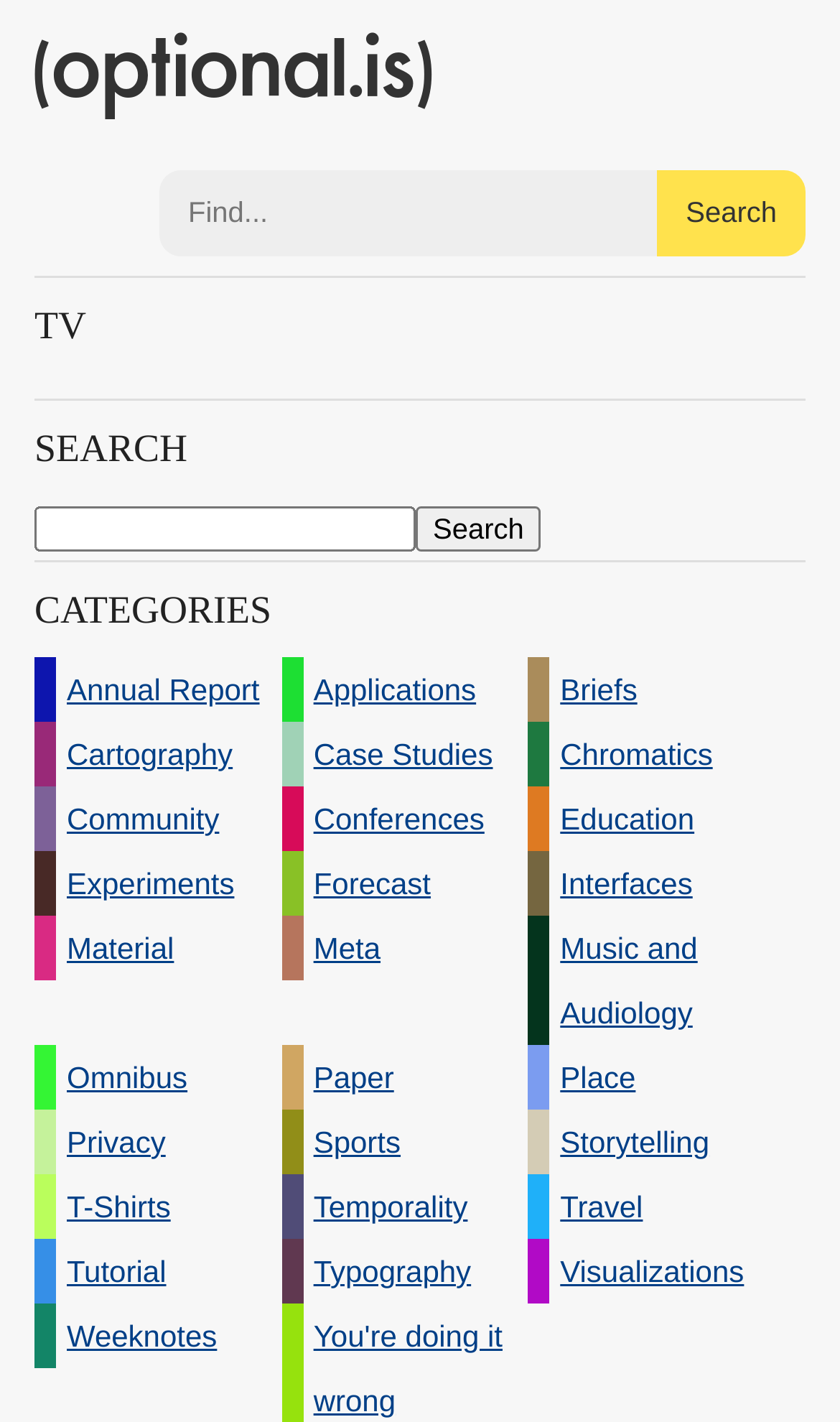Answer the question using only a single word or phrase: 
What is the last category?

Weeknotes